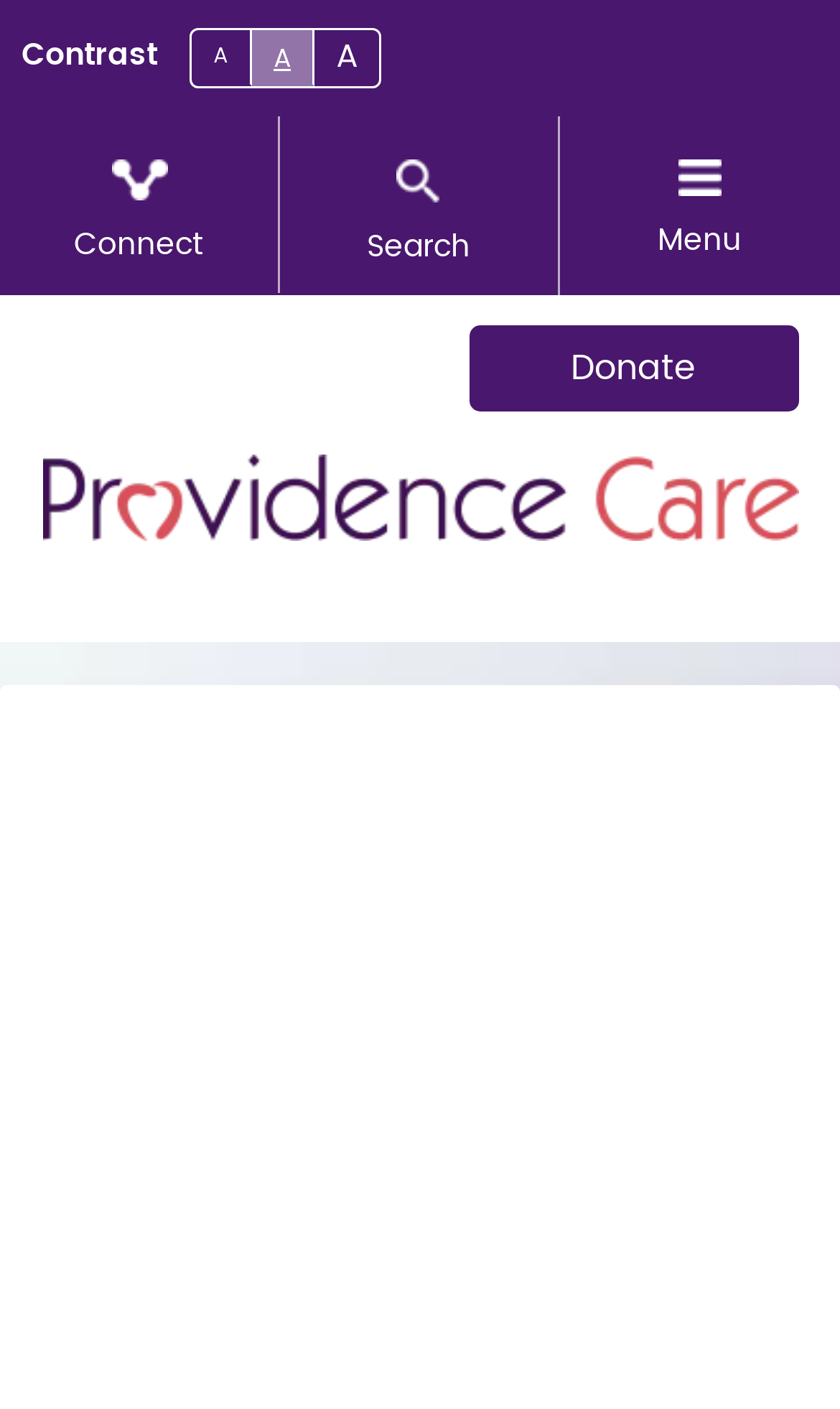What is the purpose of the 'Contrast' button?
Look at the image and answer with only one word or phrase.

To change contrast